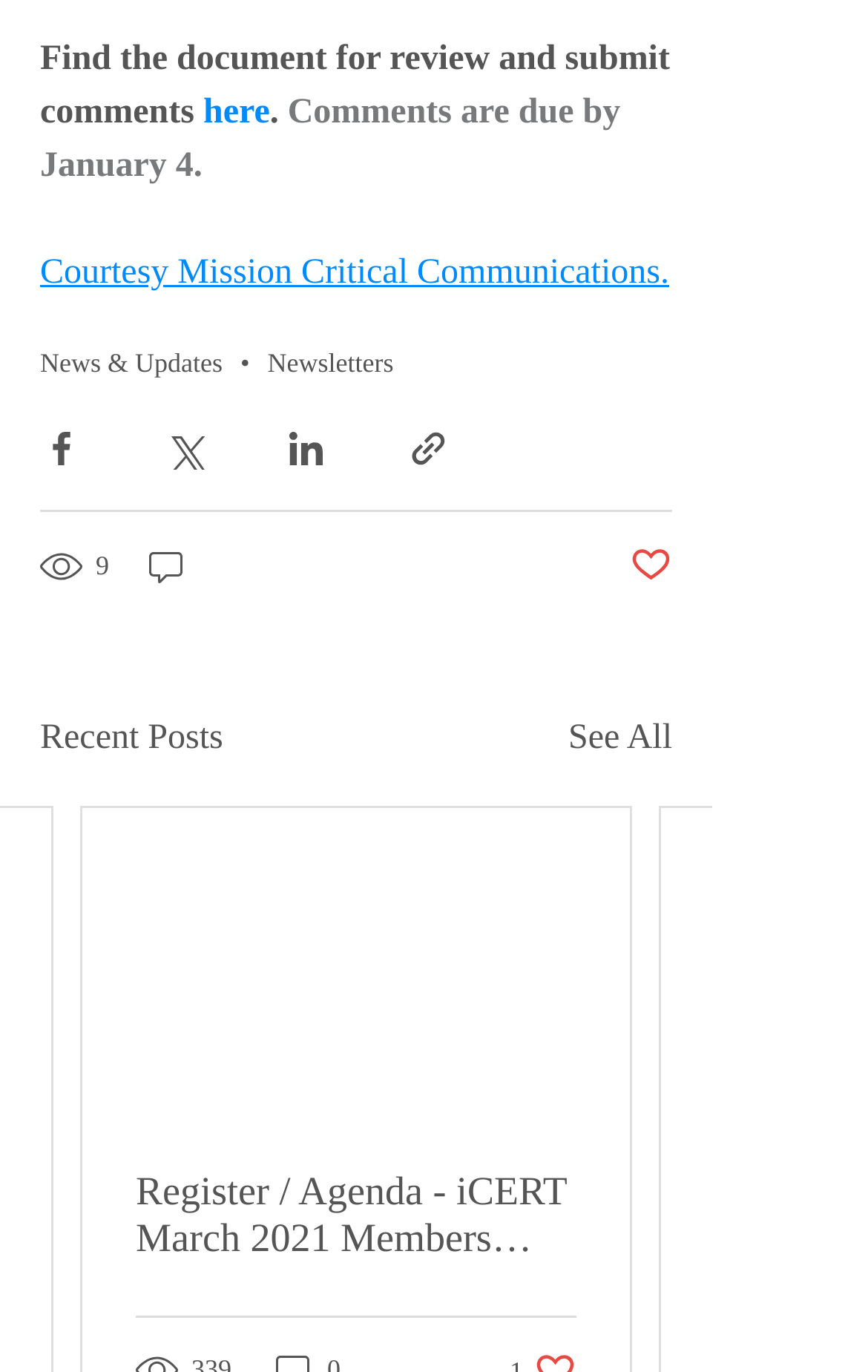Locate the bounding box coordinates of the region to be clicked to comply with the following instruction: "Click on 'See All' to view more recent posts". The coordinates must be four float numbers between 0 and 1, in the form [left, top, right, bottom].

[0.655, 0.518, 0.774, 0.557]